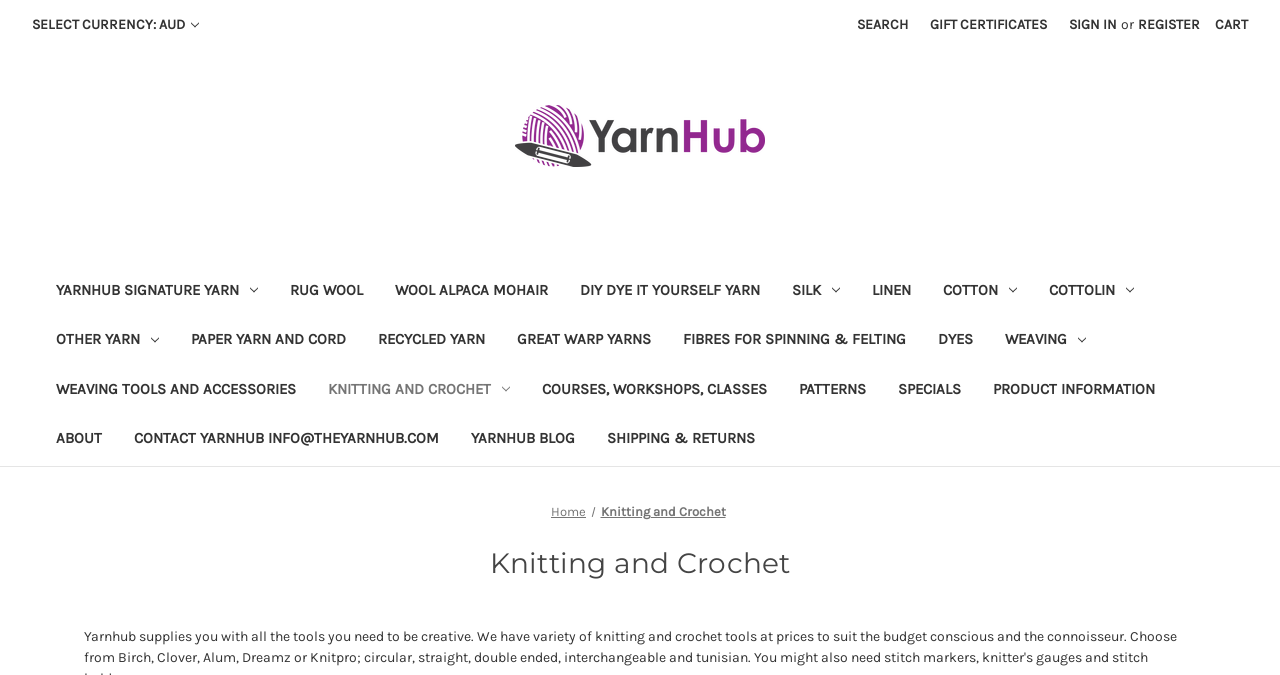Given the element description "Paper Yarn and Cord", identify the bounding box of the corresponding UI element.

[0.137, 0.47, 0.283, 0.544]